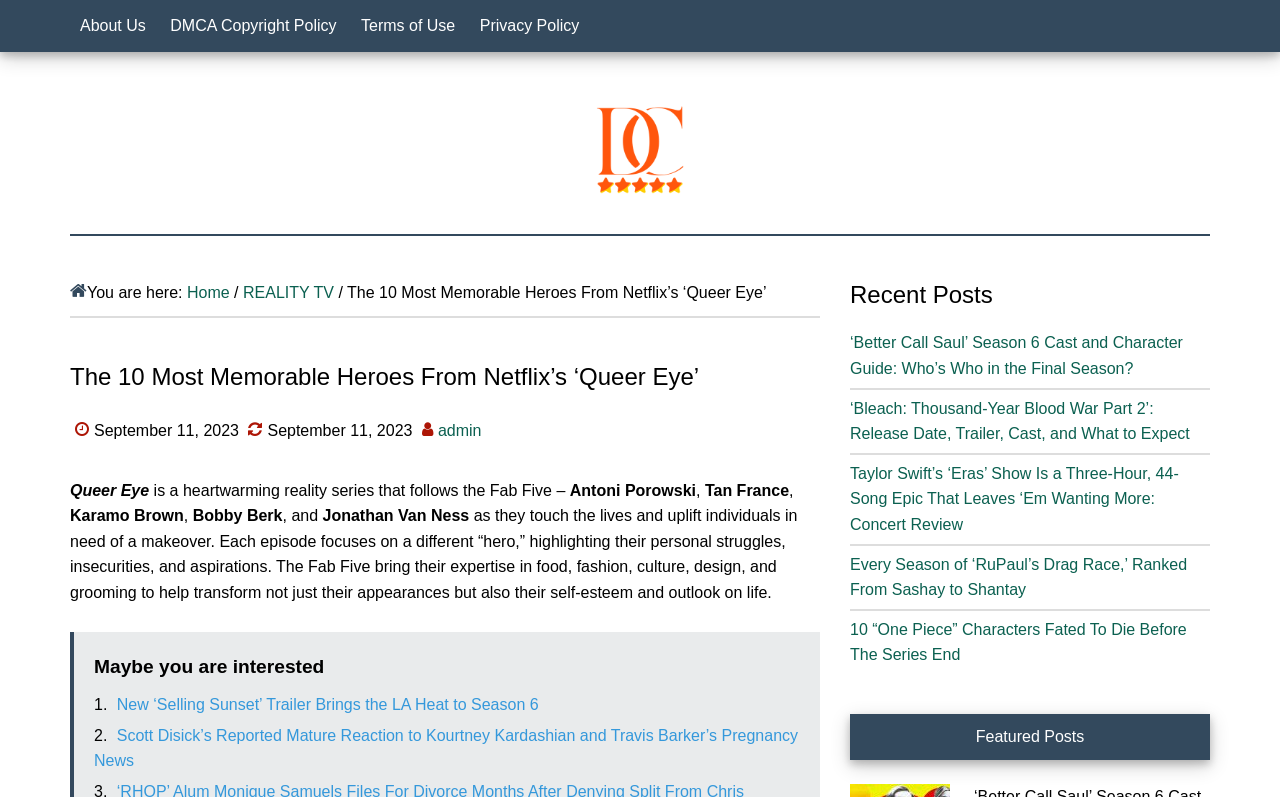How many members are in the Fab Five?
Look at the image and answer the question with a single word or phrase.

5